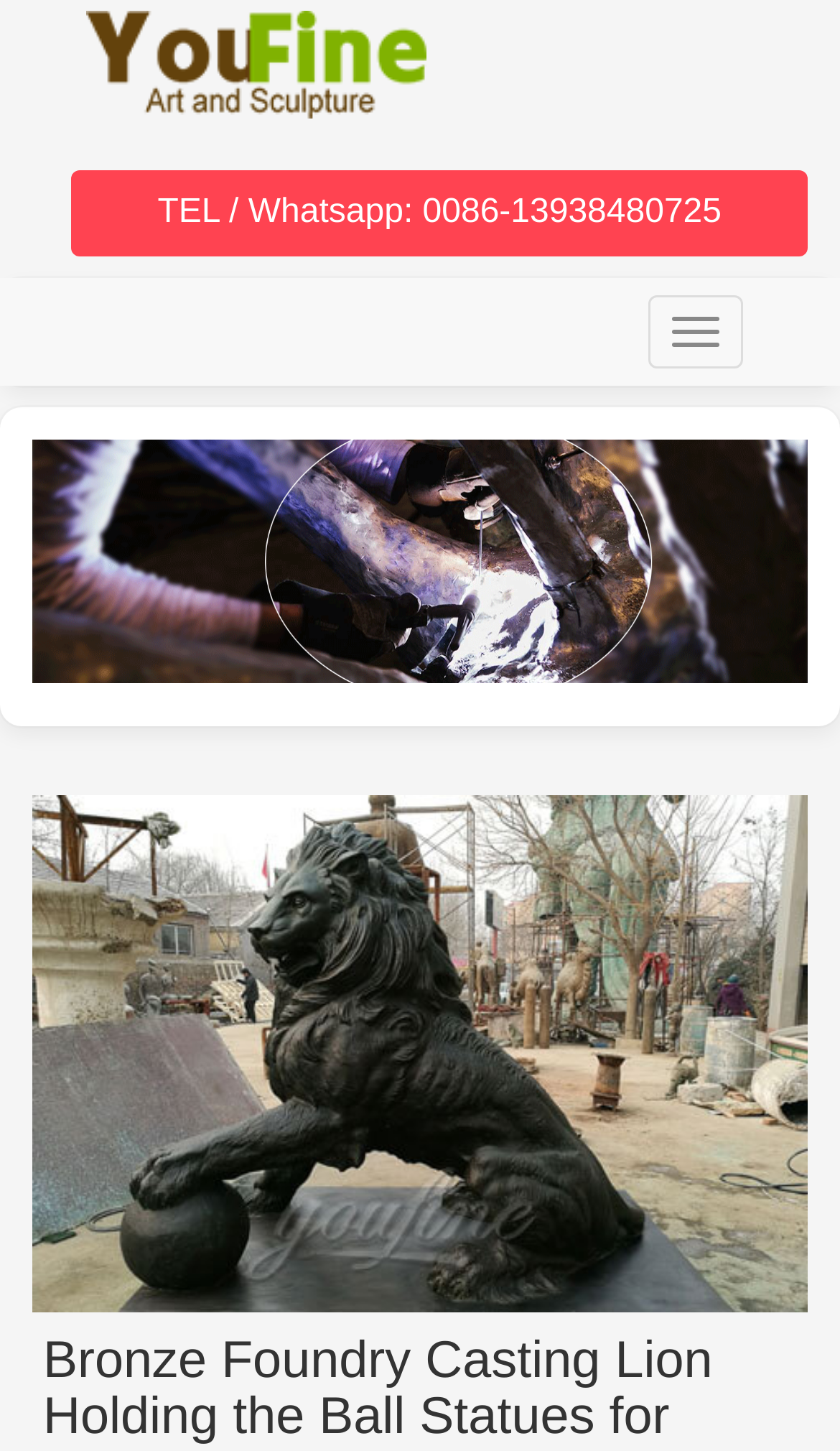Provide a thorough and detailed response to the question by examining the image: 
What is the size of the statue?

The webpage mentions that the size of the statue is either life-size or can be customized according to the customer's requirements.